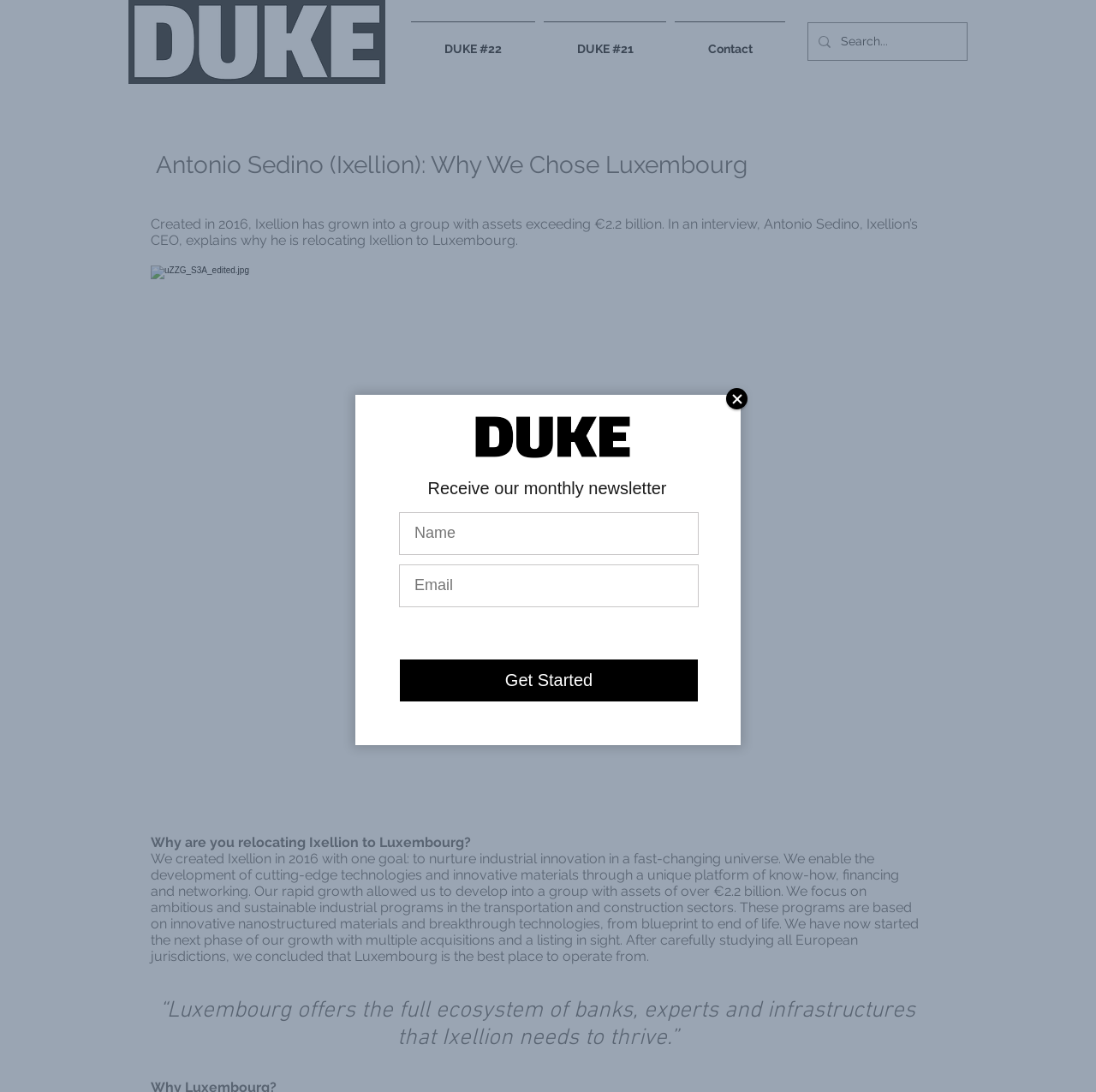What is the location of Ixellion's relocation?
Please give a detailed answer to the question using the information shown in the image.

I found the answer by reading the text on the webpage, specifically the sentence 'After carefully studying all European jurisdictions, we concluded that Luxembourg is the best place to operate from.'